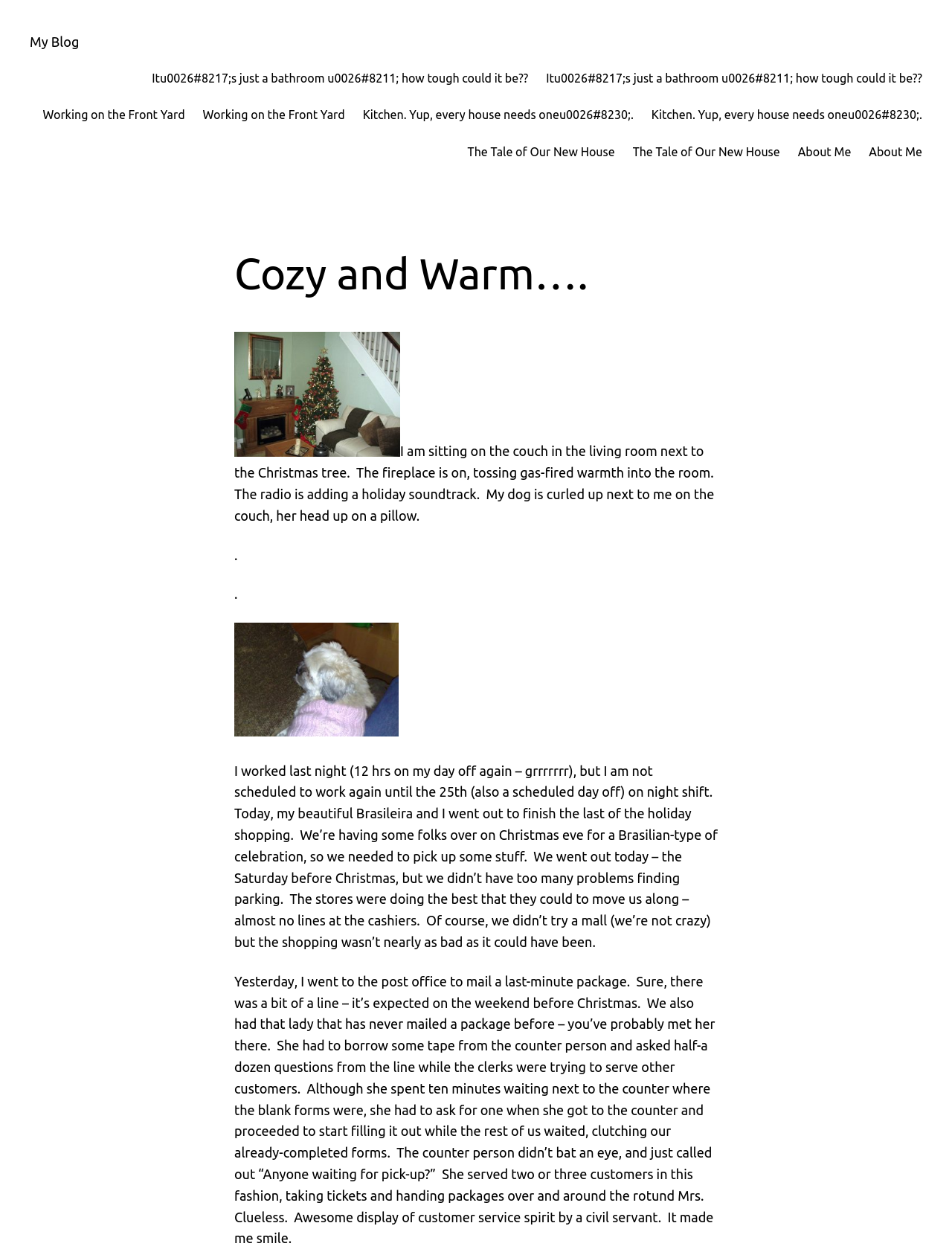What is the author doing in the living room?
Refer to the screenshot and deliver a thorough answer to the question presented.

Based on the StaticText element with the text 'I am sitting on the couch in the living room next to the Christmas tree.', it can be inferred that the author is sitting on the couch in the living room.